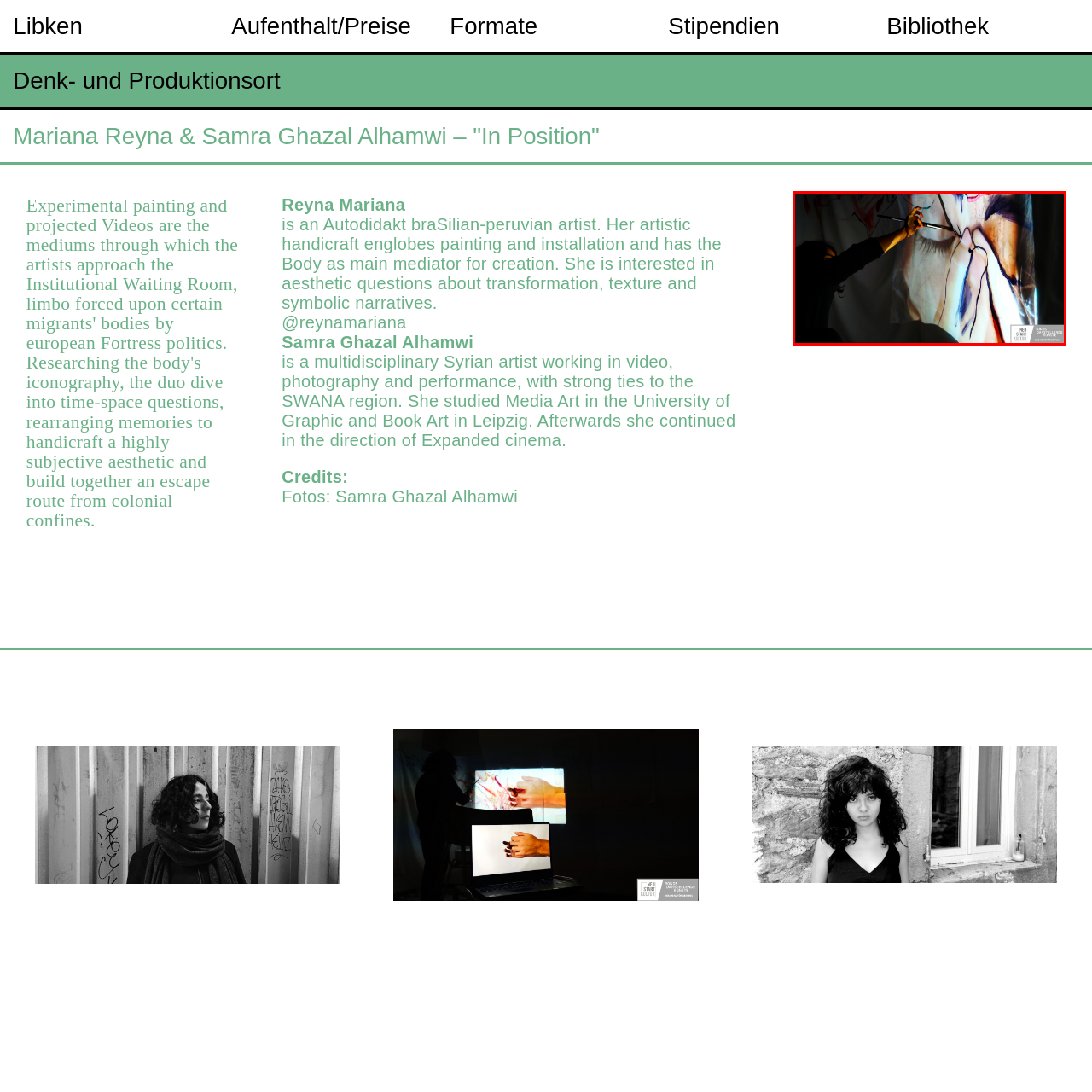Direct your attention to the image encased in a red frame, What is the backdrop of the scene? Please answer in one word or a brief phrase.

Interplay of light and shadow